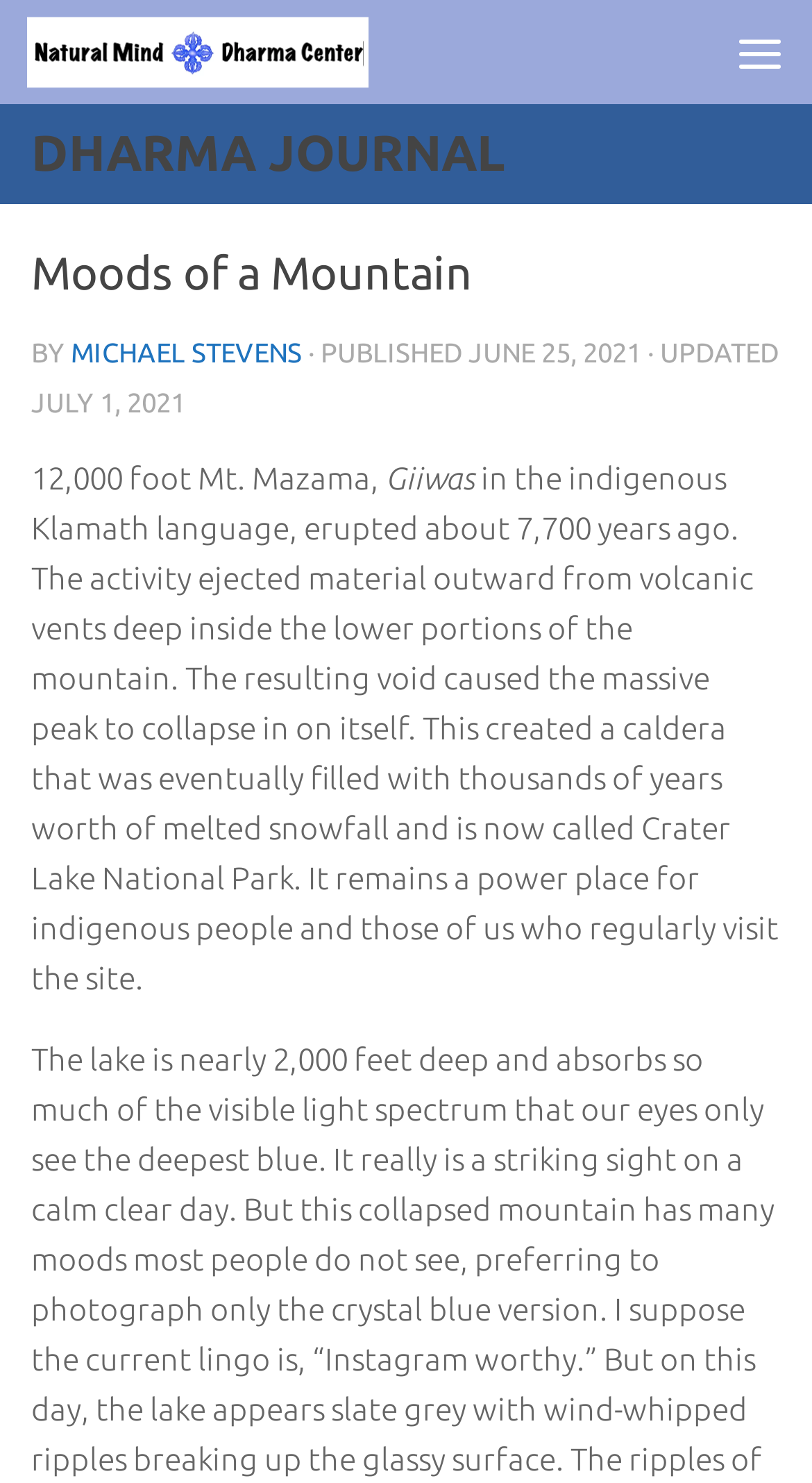Please provide a detailed answer to the question below by examining the image:
What is the name of the national park mentioned in the article?

I found the answer by looking at the static text element with the text 'Crater Lake National Park' which is located in the article content, indicating that it is the name of the national park mentioned in the article.